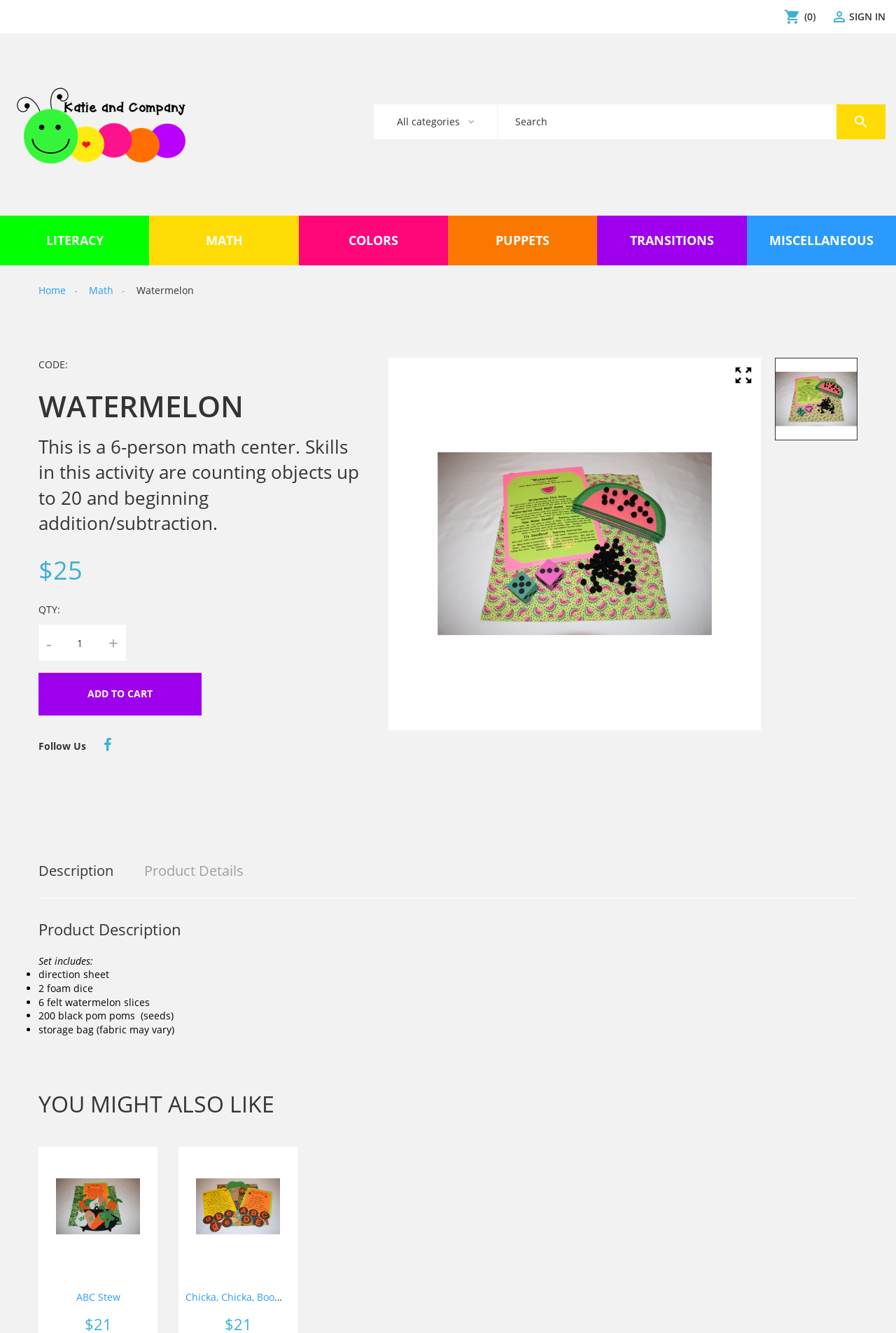Please answer the following question using a single word or phrase: 
What is the name of the product?

Watermelon